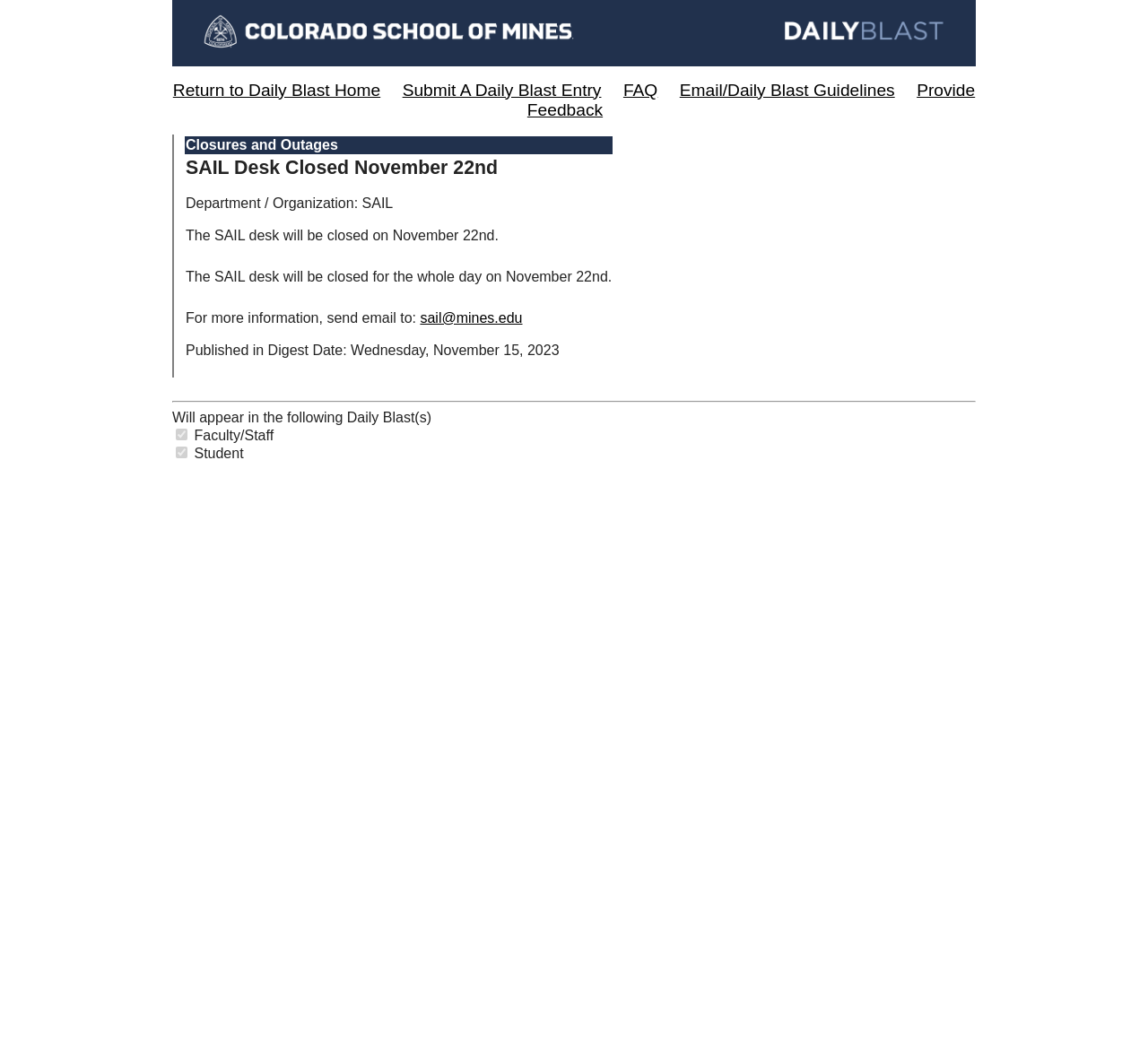Please give a succinct answer to the question in one word or phrase:
What is the orientation of the separator element?

Horizontal